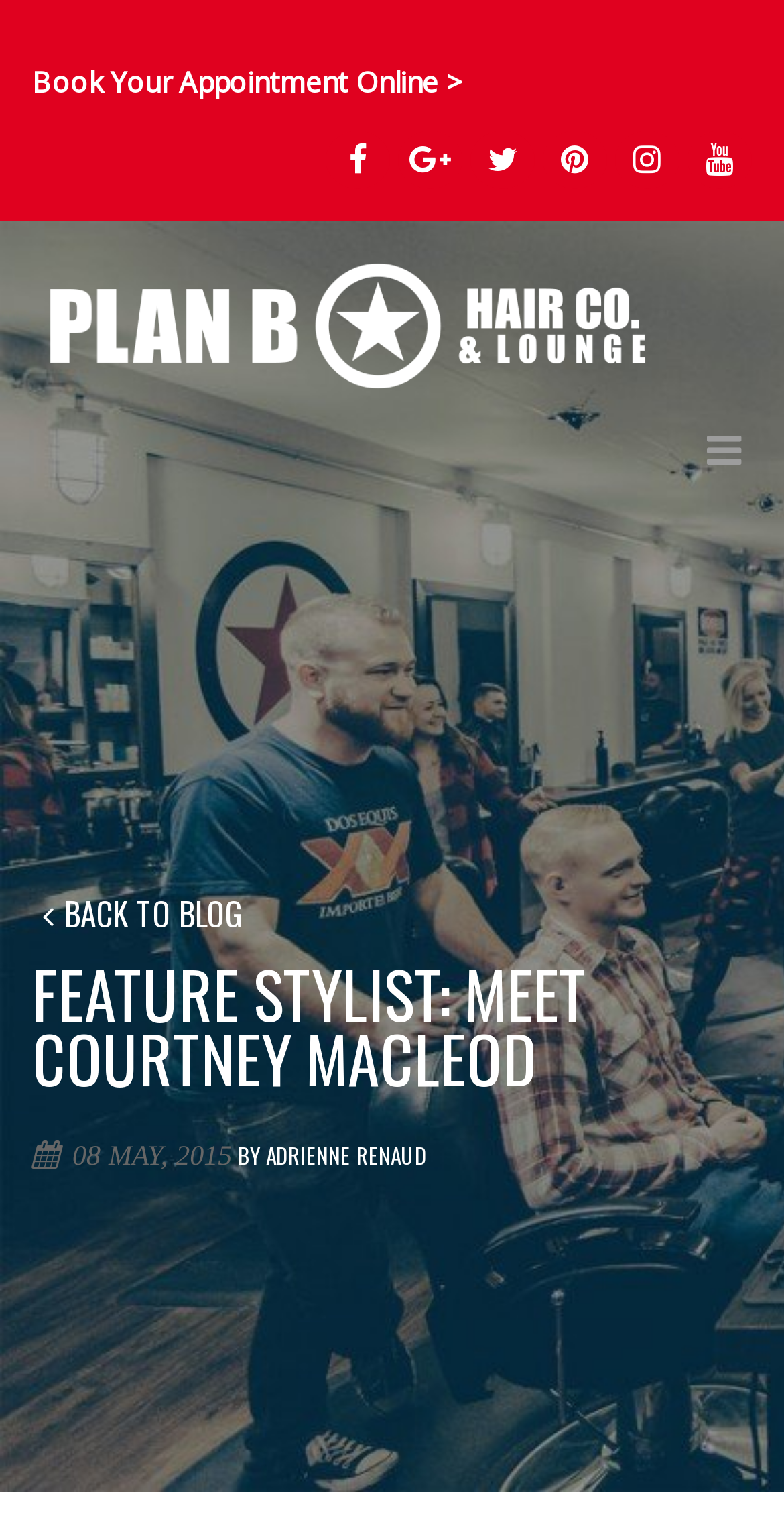Describe all the visual and textual components of the webpage comprehensively.

The webpage is about a feature stylist, Courtney Macleod, from Plan B HQ. At the top, there is a complementary section that spans the entire width of the page. Below it, there are several social media links, including Facebook, Instagram, and Twitter, aligned horizontally and centered at the top of the page.

The main content of the page is a blog post titled "FEATURE STYLIST: MEET COURTNEY MACLEOD", which is a heading that takes up most of the width of the page. Below the title, there is a link to go back to the blog, positioned on the left side of the page.

The blog post itself is accompanied by an image that takes up a significant portion of the page, with the title and image aligned vertically. The image is positioned above the text content of the blog post.

The text content of the blog post is divided into sections, with the posting date "08 MAY, 2015" and the author "ADRIENNE RENAUD" mentioned at the top. The main text of the blog post is not explicitly mentioned, but it likely contains information about Courtney Macleod and her work as a stylist.

On the top-right side of the page, there is a call-to-action link to book an appointment online, and a phone icon that likely links to a contact page or phone number.